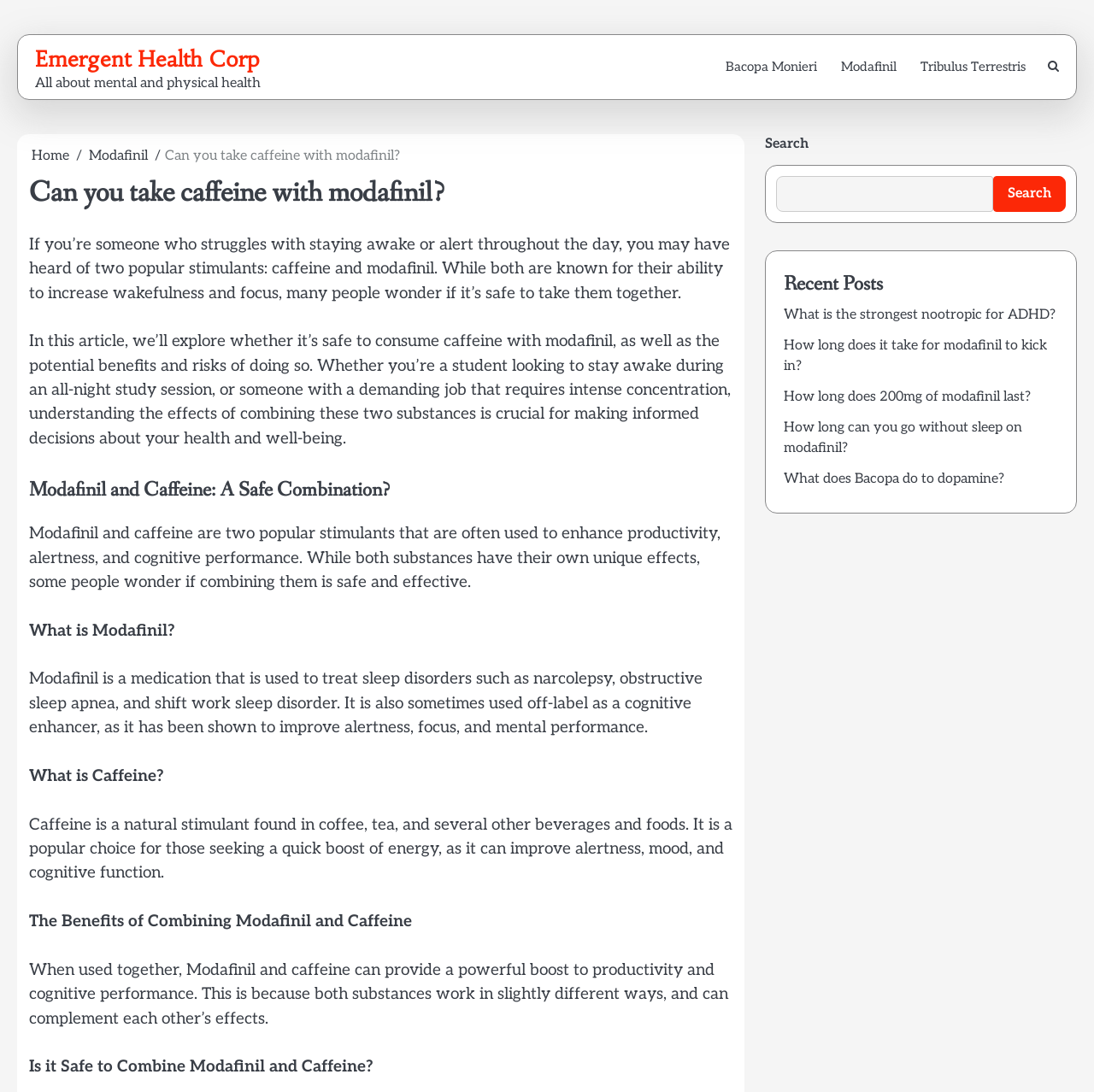Based on the provided description, "Bacopa Monieri", find the bounding box of the corresponding UI element in the screenshot.

[0.652, 0.048, 0.758, 0.075]